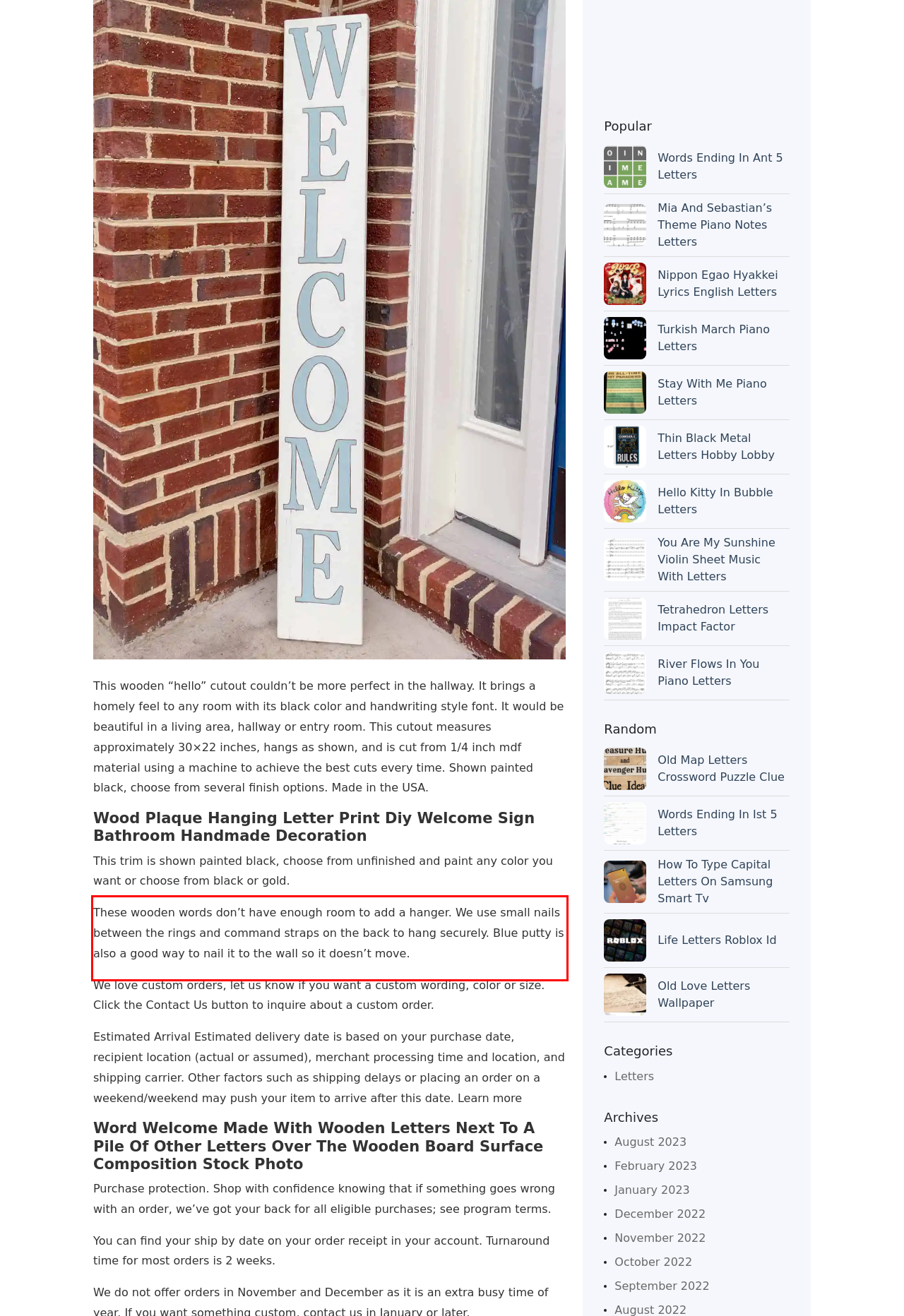Review the screenshot of the webpage and recognize the text inside the red rectangle bounding box. Provide the extracted text content.

Estimated Arrival Estimated delivery date is based on your purchase date, recipient location (actual or assumed), merchant processing time and location, and shipping carrier. Other factors such as shipping delays or placing an order on a weekend/weekend may push your item to arrive after this date. Learn more